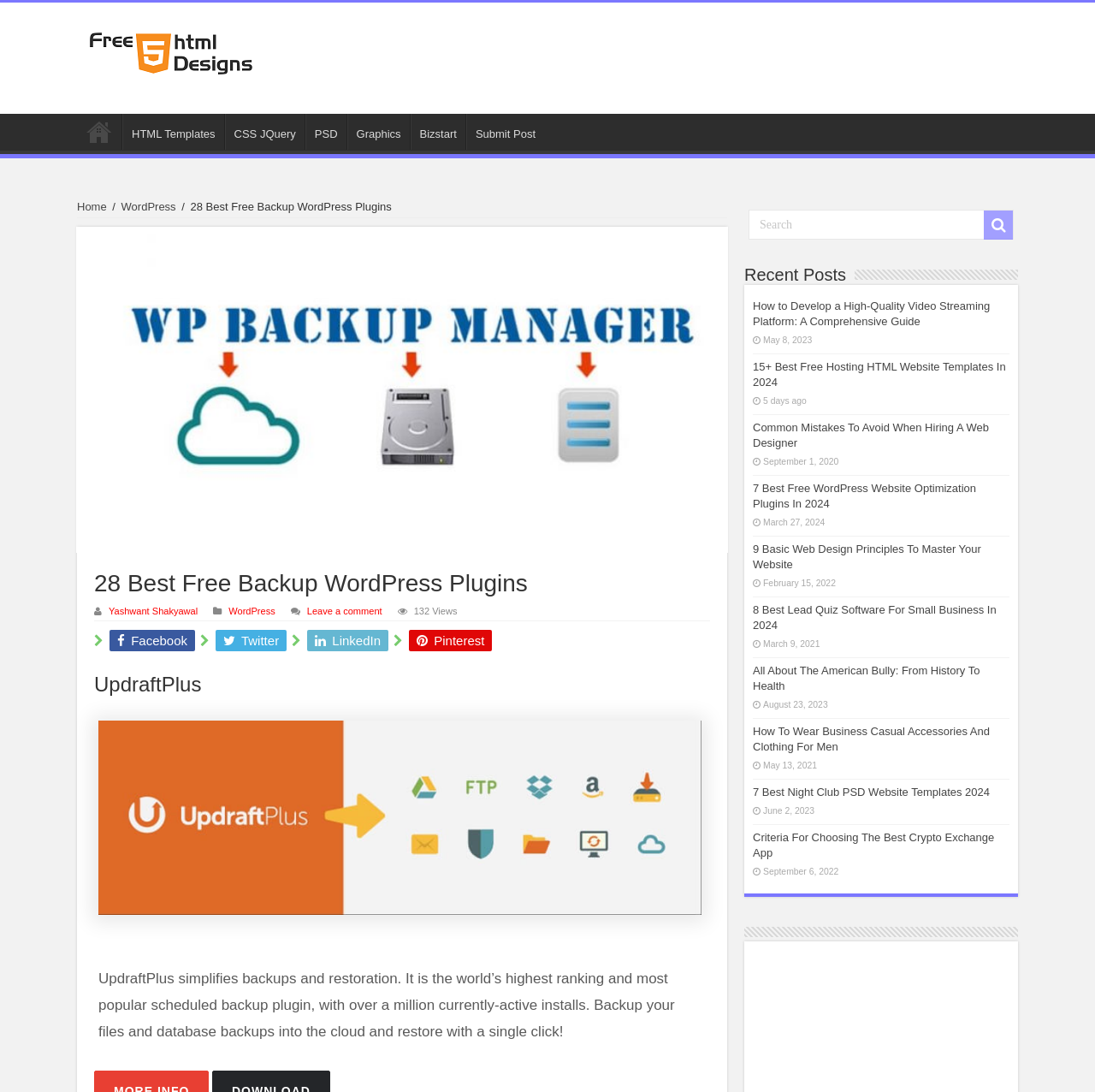Please identify the bounding box coordinates for the region that you need to click to follow this instruction: "Visit the 'How to Develop a High-Quality Video Streaming Platform' post".

[0.688, 0.274, 0.922, 0.302]